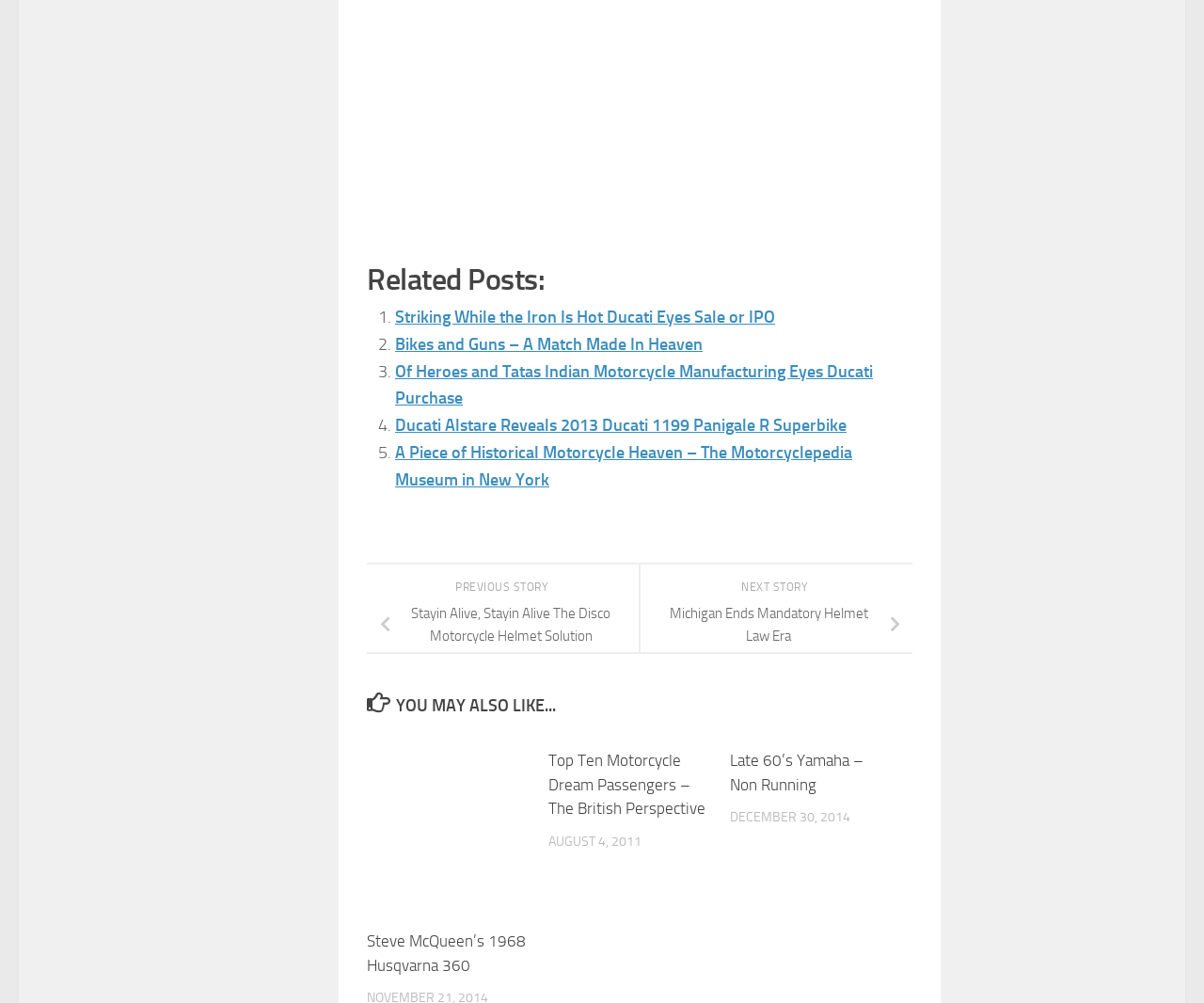Can you pinpoint the bounding box coordinates for the clickable element required for this instruction: "Click on 'NEXT STORY'"? The coordinates should be four float numbers between 0 and 1, i.e., [left, top, right, bottom].

[0.616, 0.578, 0.673, 0.592]